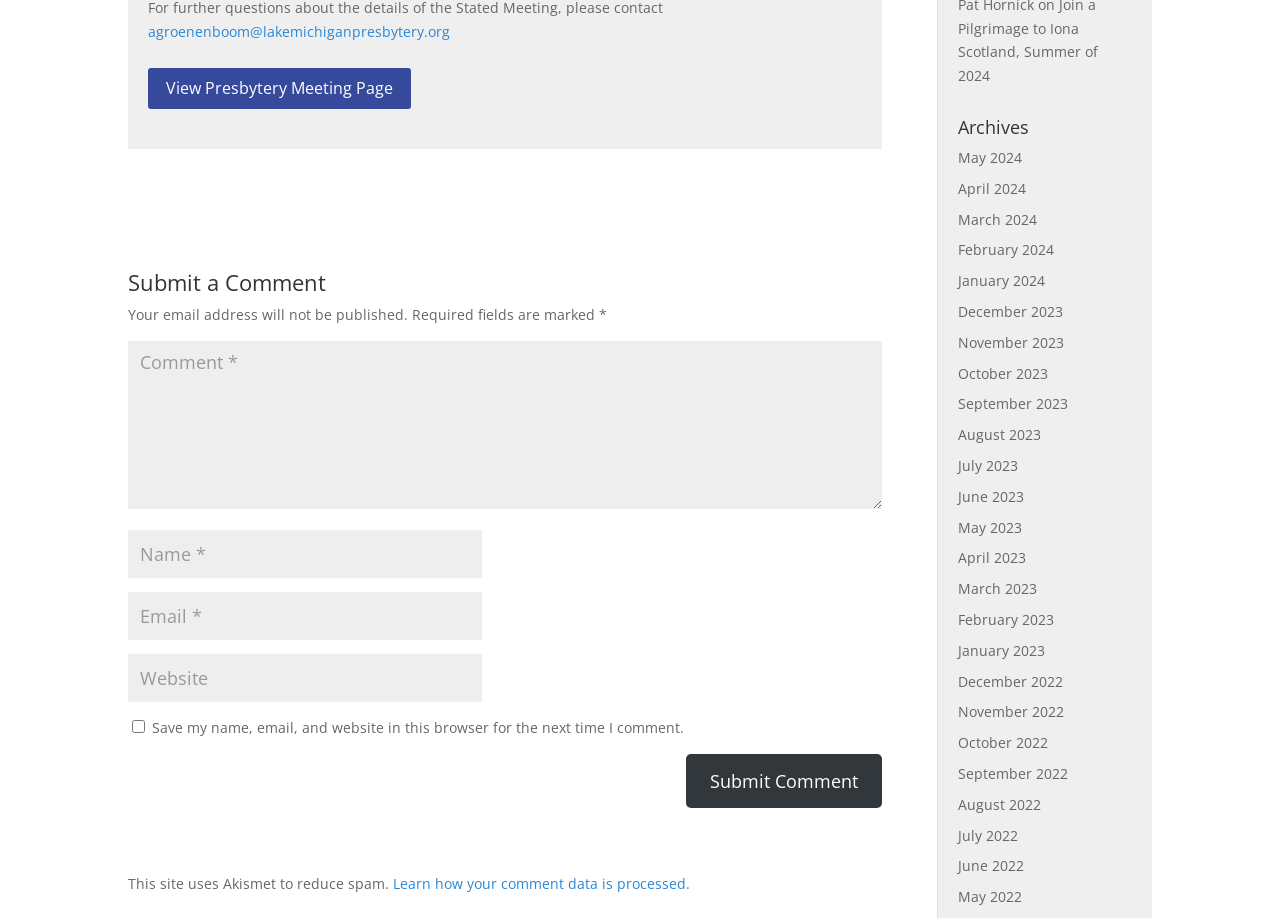Please identify the bounding box coordinates of the clickable element to fulfill the following instruction: "Enter your name". The coordinates should be four float numbers between 0 and 1, i.e., [left, top, right, bottom].

[0.1, 0.577, 0.377, 0.629]